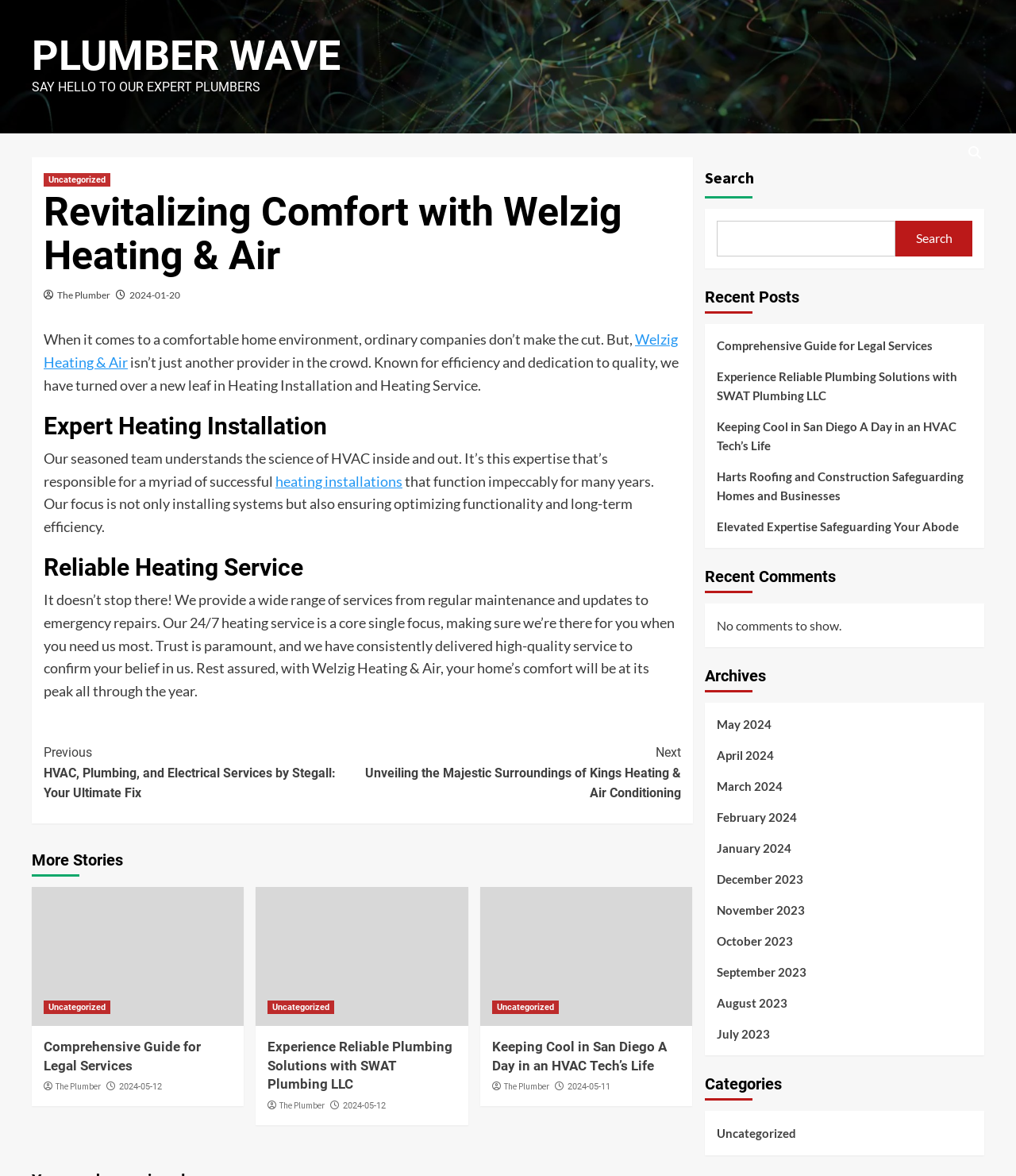What services does the company provide?
Please provide a single word or phrase answer based on the image.

Heating Installation and Heating Service